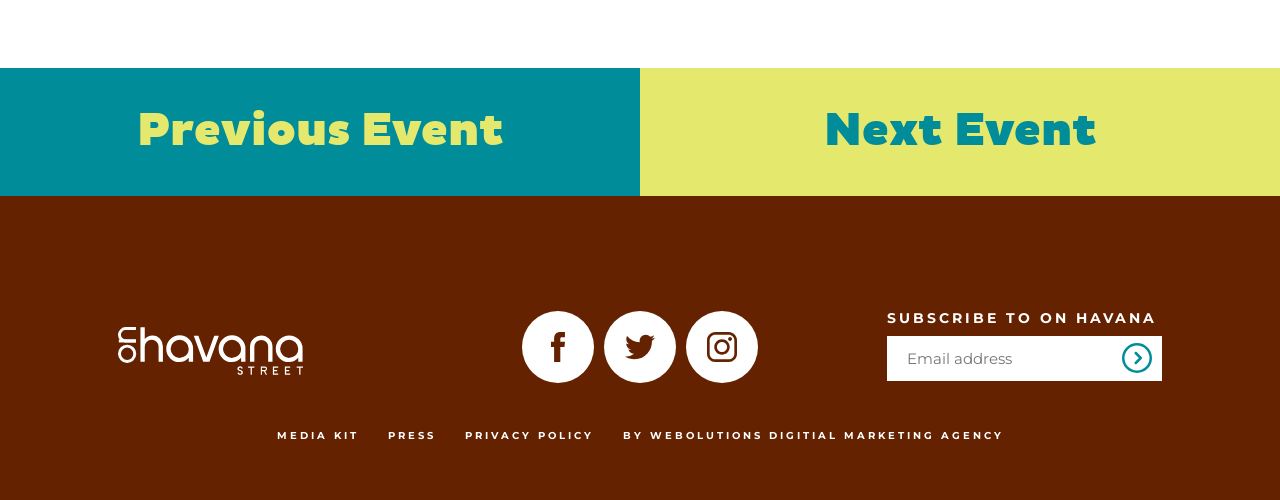What is the purpose of the 'Next' button?
Examine the webpage screenshot and provide an in-depth answer to the question.

The 'Next' button is located next to a textbox and a heading that says 'SUBSCRIBE TO ON HAVANA', and it is likely used to navigate to the next step in the subscription process or to submit the subscription request.